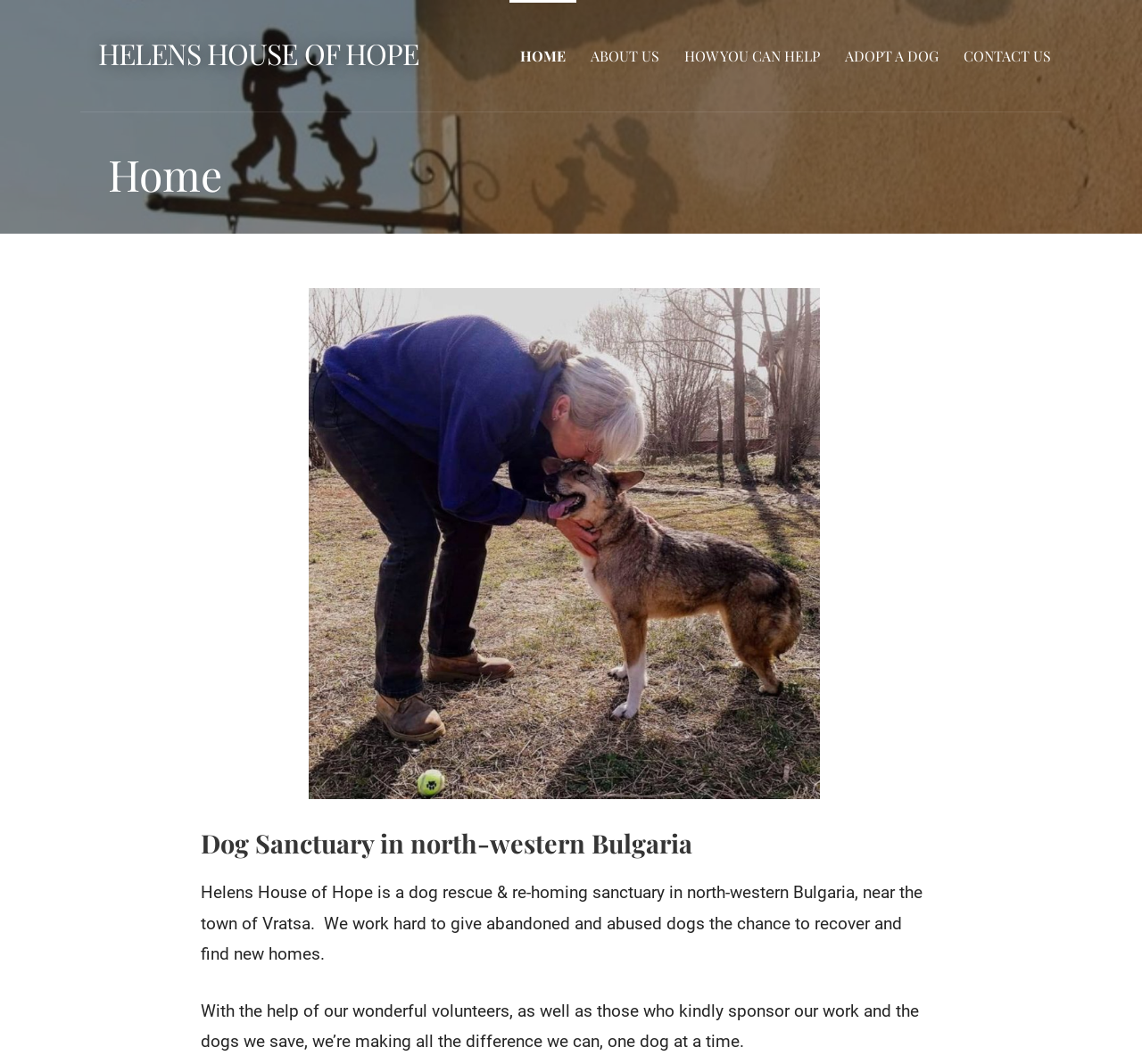Describe all the key features and sections of the webpage thoroughly.

The webpage is about Helens House of Hope, a dog rescue and re-homing sanctuary in north-western Bulgaria. At the top of the page, there is a large heading "HELENS HOUSE OF HOPE" with a link to the same name. Below this, there is a row of five links: "HOME", "ABOUT US", "HOW YOU CAN HELP", "ADOPT A DOG", and "CONTACT US", which are evenly spaced across the top of the page.

Underneath these links, there is a section with a heading "Home" that takes up most of the page. Within this section, there is a large link that spans most of the width of the page. Below this link, there is a heading "Dog Sanctuary in north-western Bulgaria" followed by two paragraphs of text. The first paragraph describes the sanctuary's mission, stating that they work hard to give abandoned and abused dogs the chance to recover and find new homes. The second paragraph explains that they are making a difference with the help of volunteers, sponsors, and donors, one dog at a time.